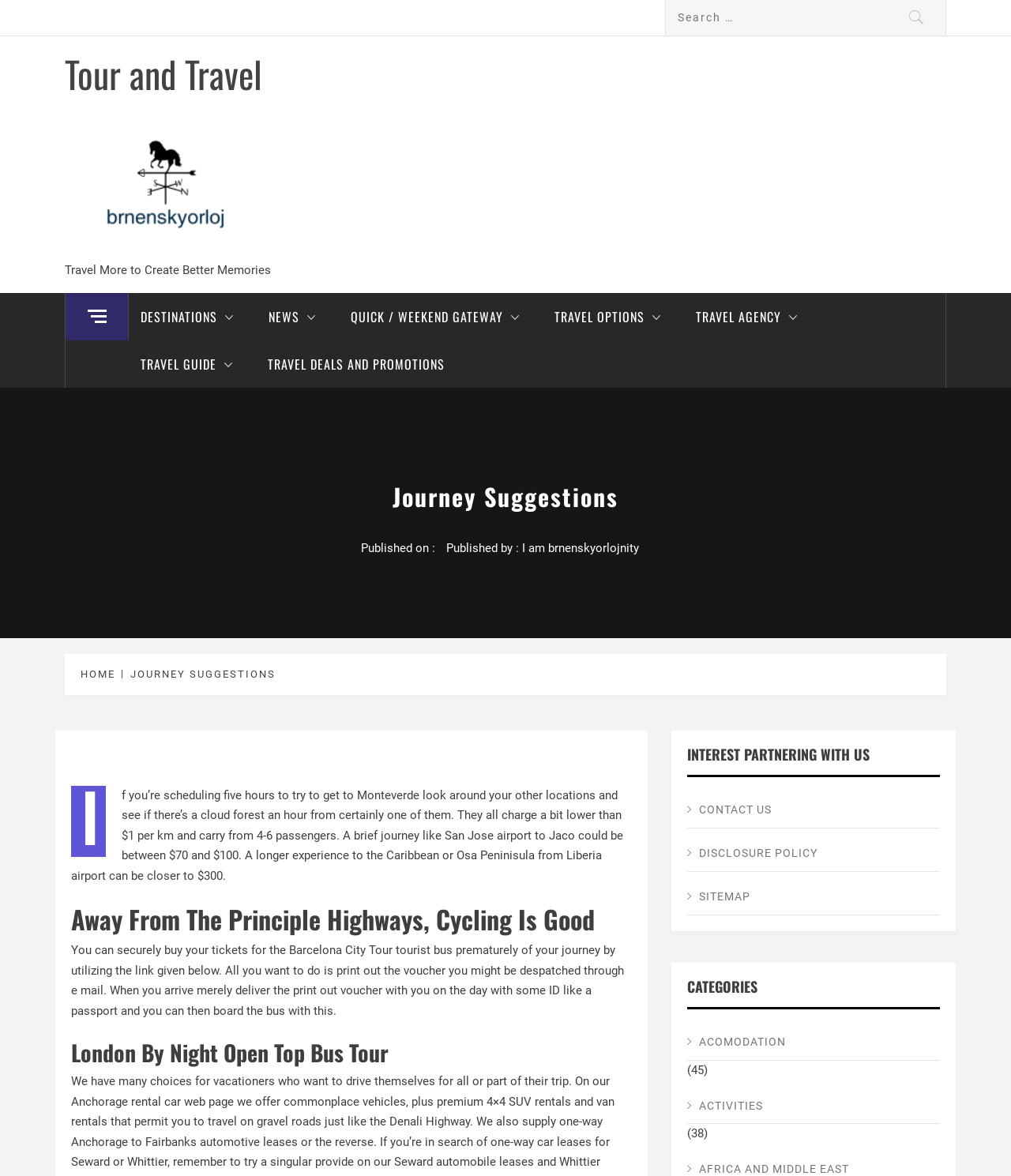Pinpoint the bounding box coordinates of the clickable area necessary to execute the following instruction: "View 'META' section". The coordinates should be given as four float numbers between 0 and 1, namely [left, top, right, bottom].

None